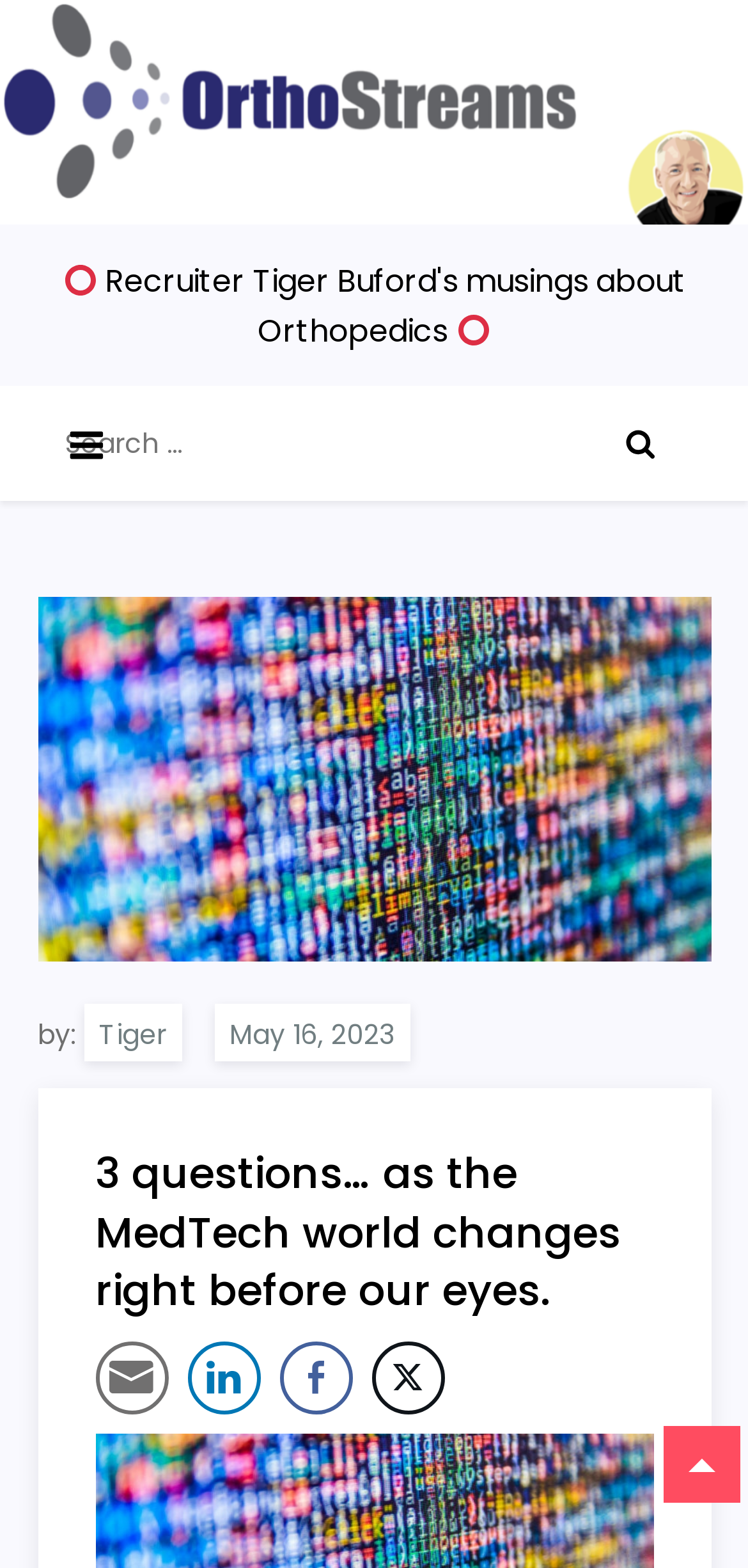Predict the bounding box of the UI element based on the description: "Tiger". The coordinates should be four float numbers between 0 and 1, formatted as [left, top, right, bottom].

[0.112, 0.64, 0.242, 0.677]